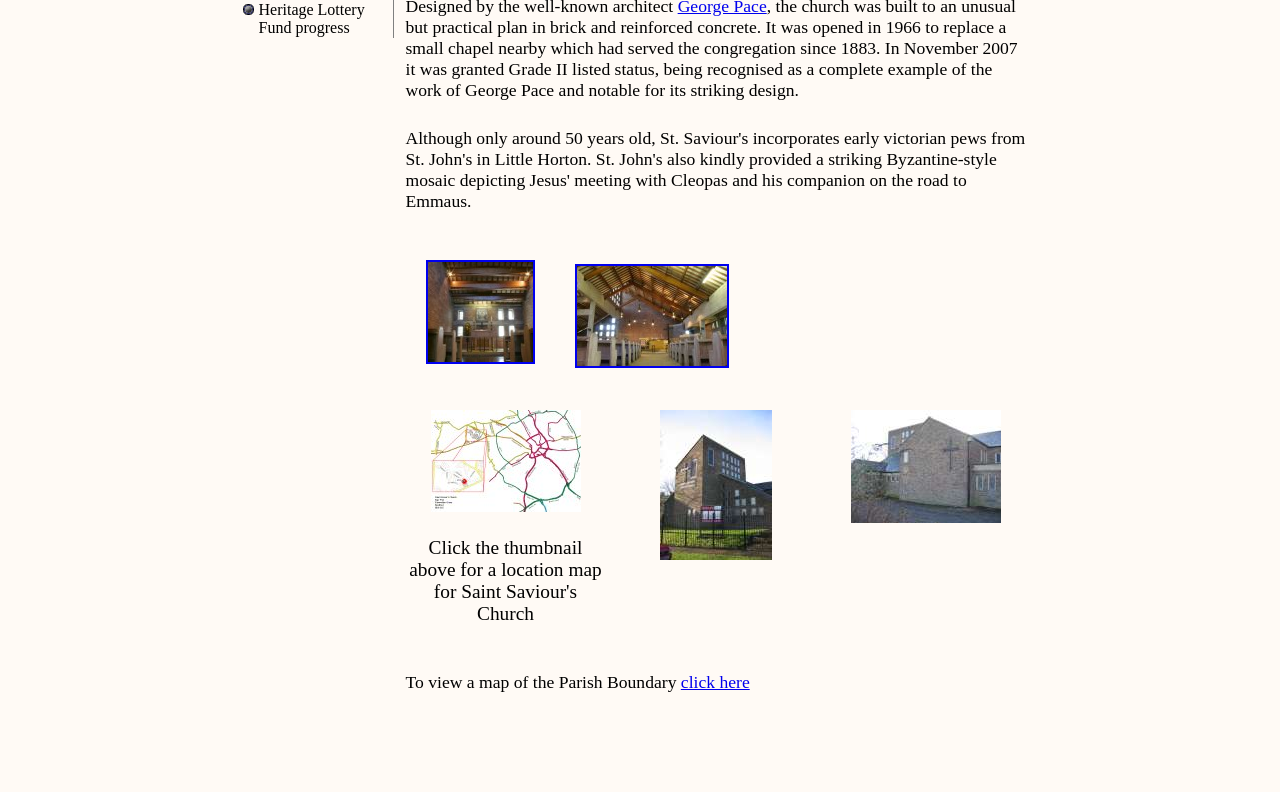Highlight the bounding box of the UI element that corresponds to this description: "alt="Interior of church"".

[0.433, 0.379, 0.585, 0.404]